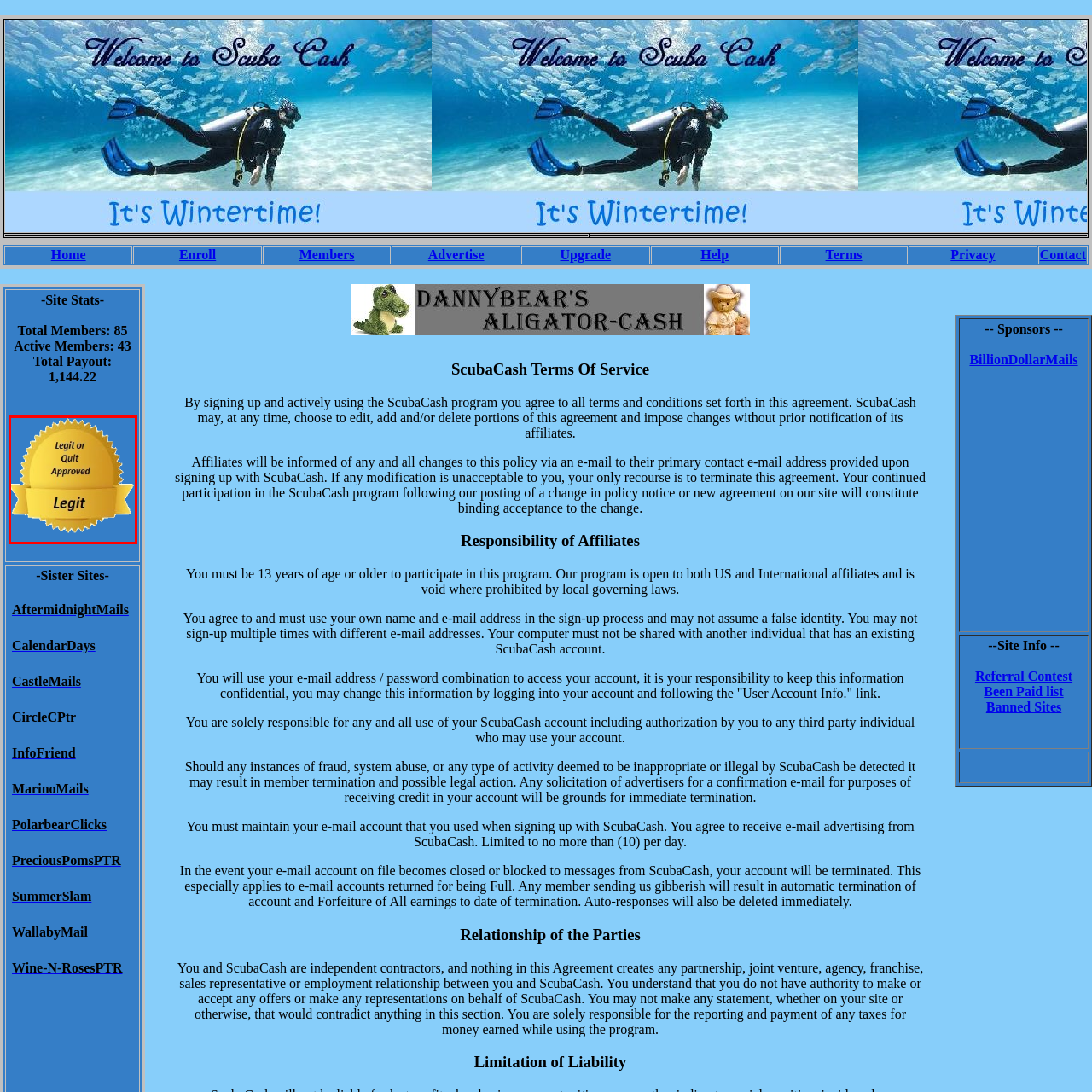What is the purpose of the badge? Examine the image inside the red bounding box and answer concisely with one word or a short phrase.

To convey trust and authenticity